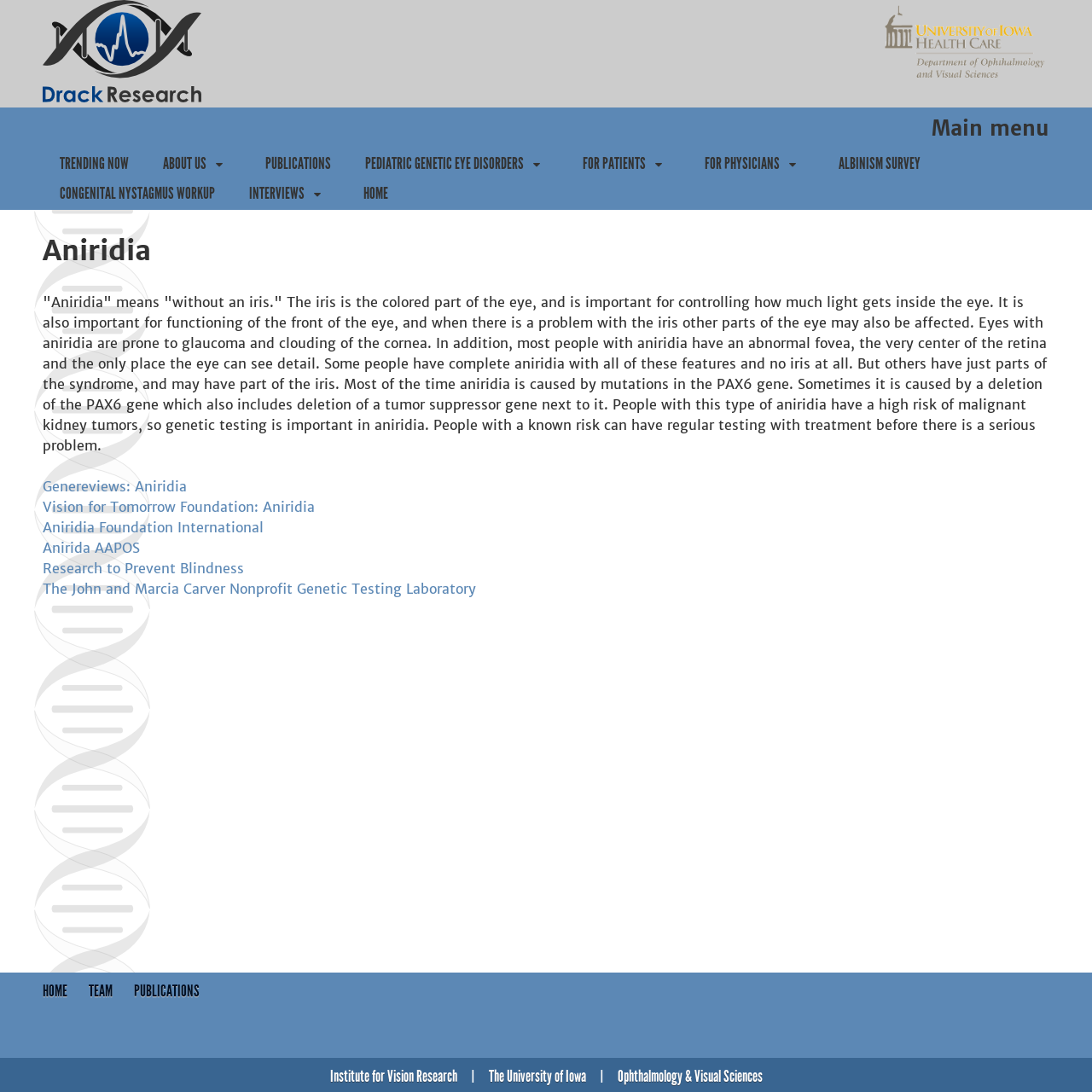Show the bounding box coordinates of the region that should be clicked to follow the instruction: "Learn more about 'PEDIATRIC GENETIC EYE DISORDERS'."

[0.33, 0.141, 0.506, 0.16]